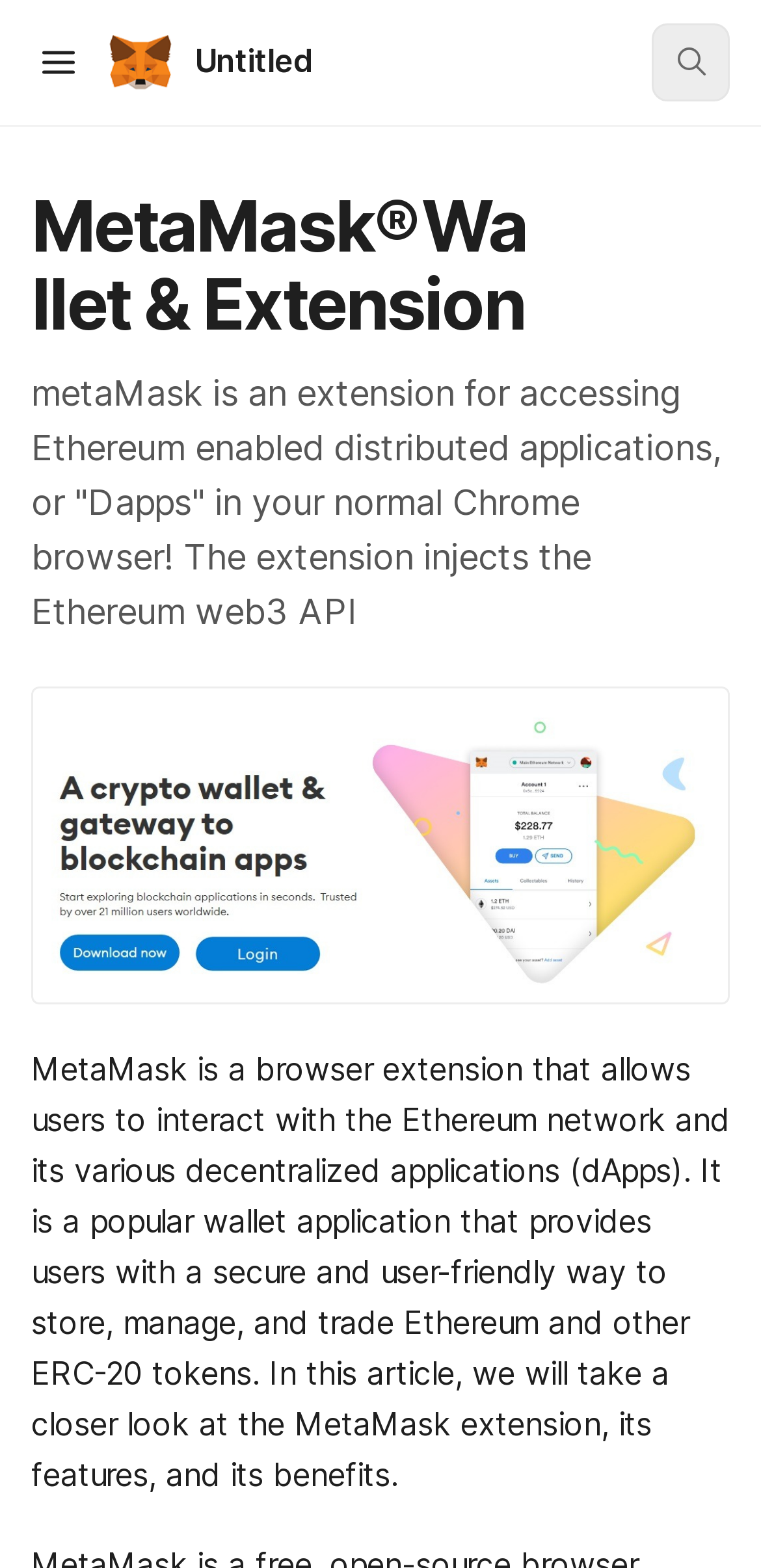Please answer the following question using a single word or phrase: 
What type of tokens can be stored in MetaMask?

Ethereum and ERC-20